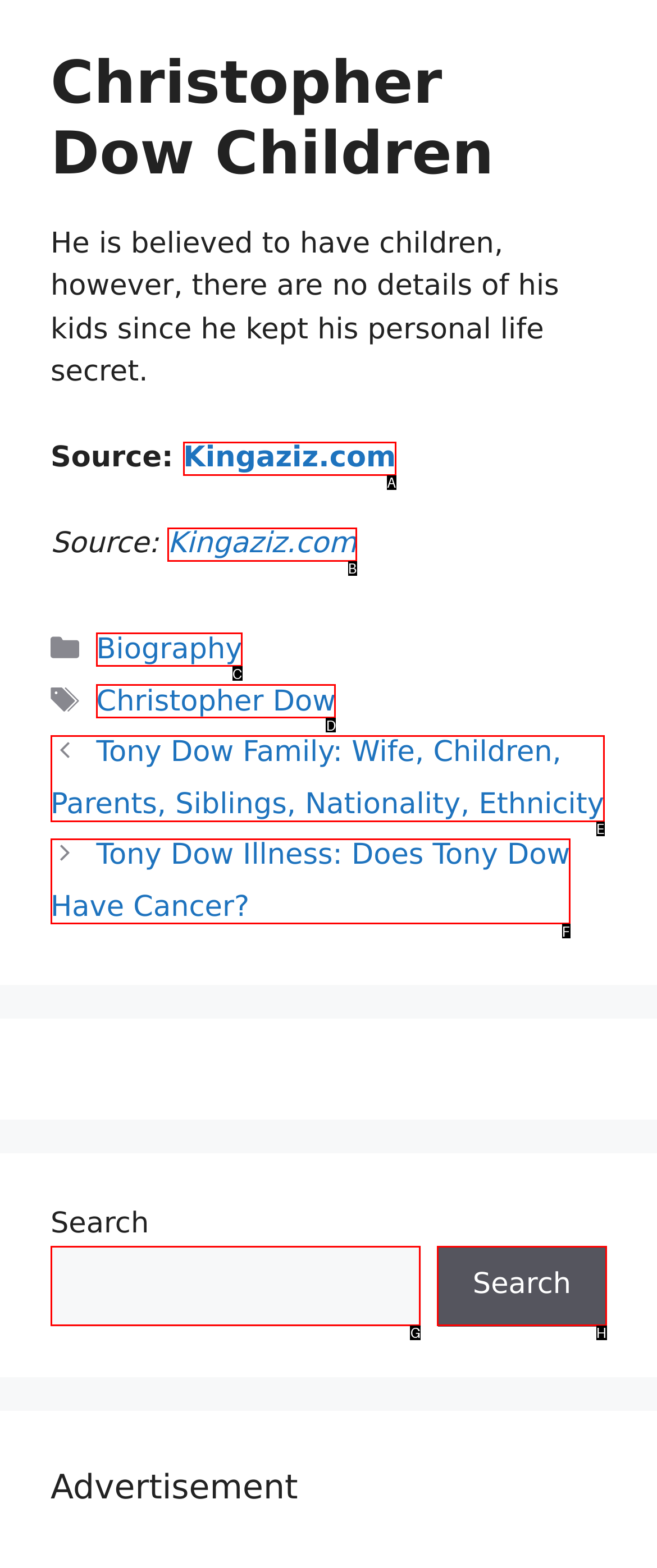Which HTML element should be clicked to complete the following task: Click on the link to read about Tony Dow Family?
Answer with the letter corresponding to the correct choice.

E